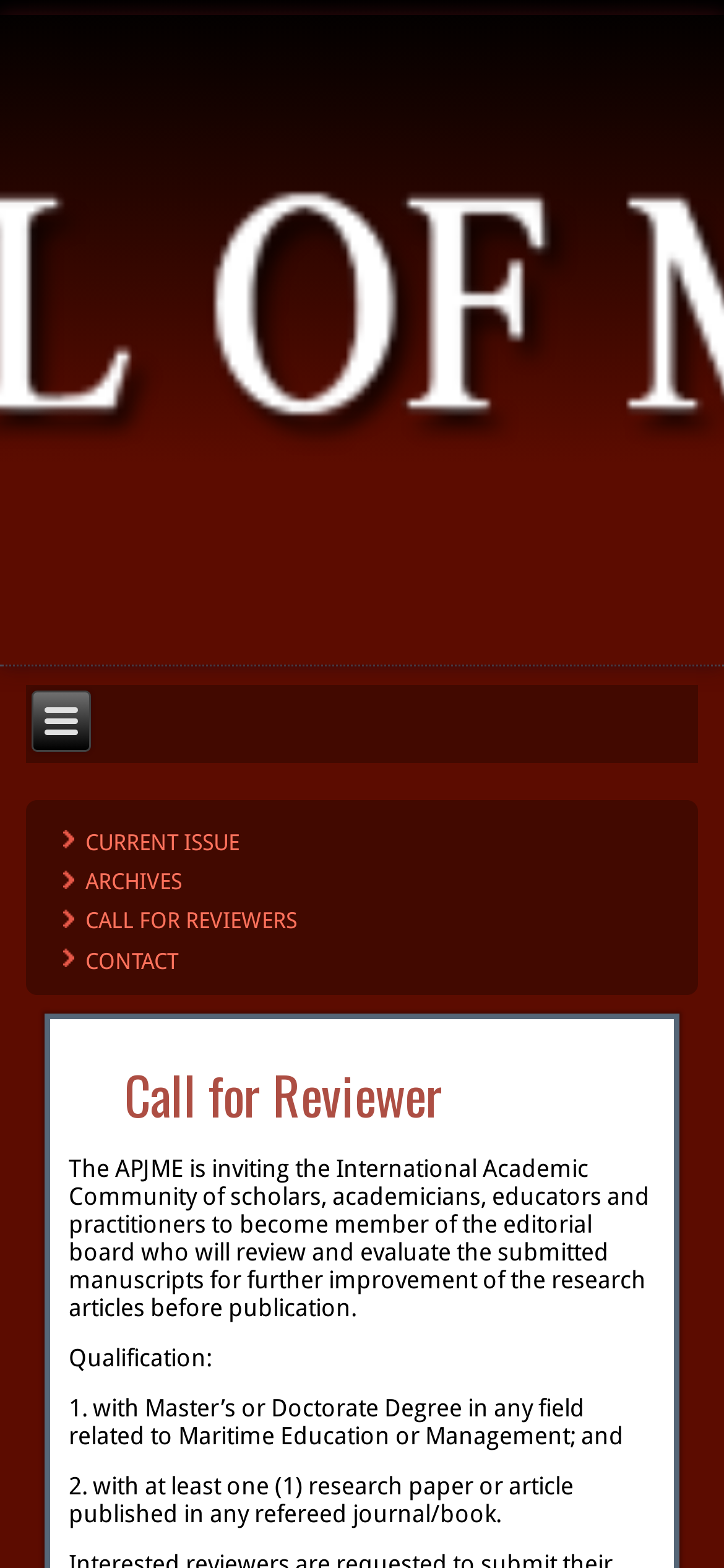Refer to the image and provide a thorough answer to this question:
What is the topic of the research articles?

The webpage mentions that the research articles are related to Maritime Education or Management, as it is a requirement for the reviewers to have a Master's or Doctorate degree in a field related to these topics.